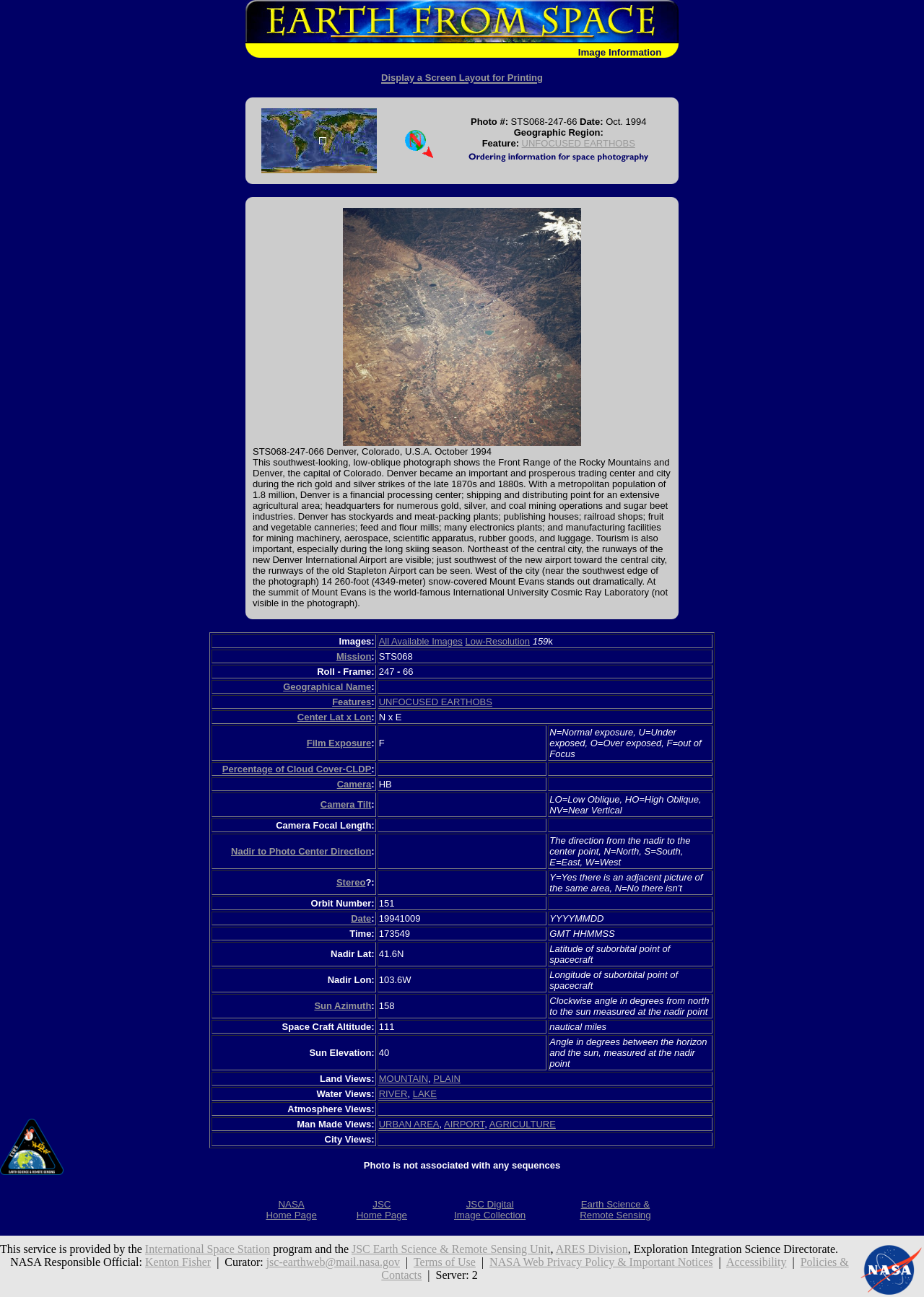What is the geographic region shown in the image?
Please respond to the question with a detailed and well-explained answer.

The answer can be found in the text description of the image, which states 'This southwest-looking, low-oblique photograph shows the Front Range of the Rocky Mountains and Denver, the capital of Colorado.'